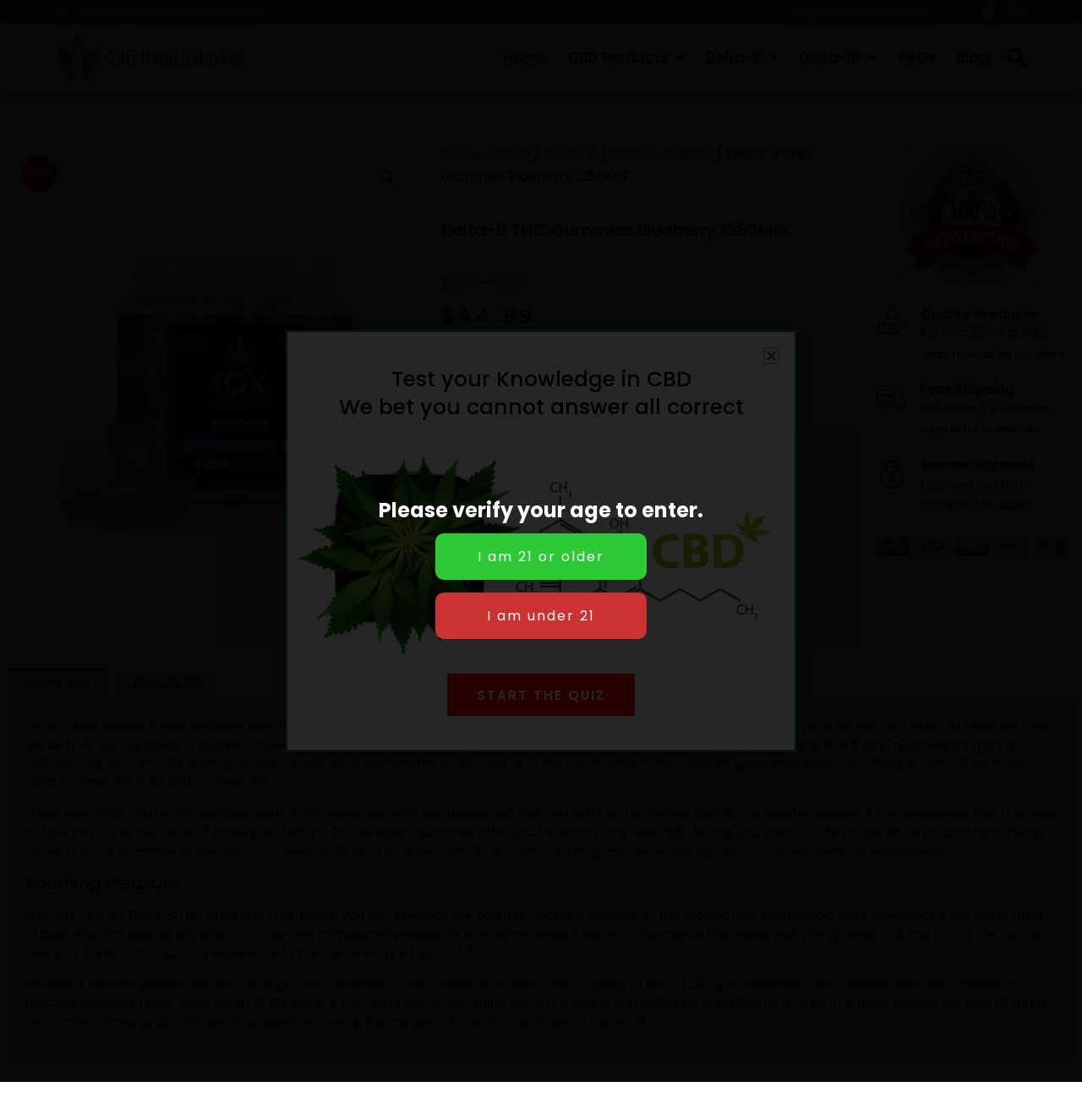Pinpoint the bounding box coordinates of the clickable area necessary to execute the following instruction: "Verify your age to enter". The coordinates should be given as four float numbers between 0 and 1, namely [left, top, right, bottom].

[0.402, 0.476, 0.598, 0.518]